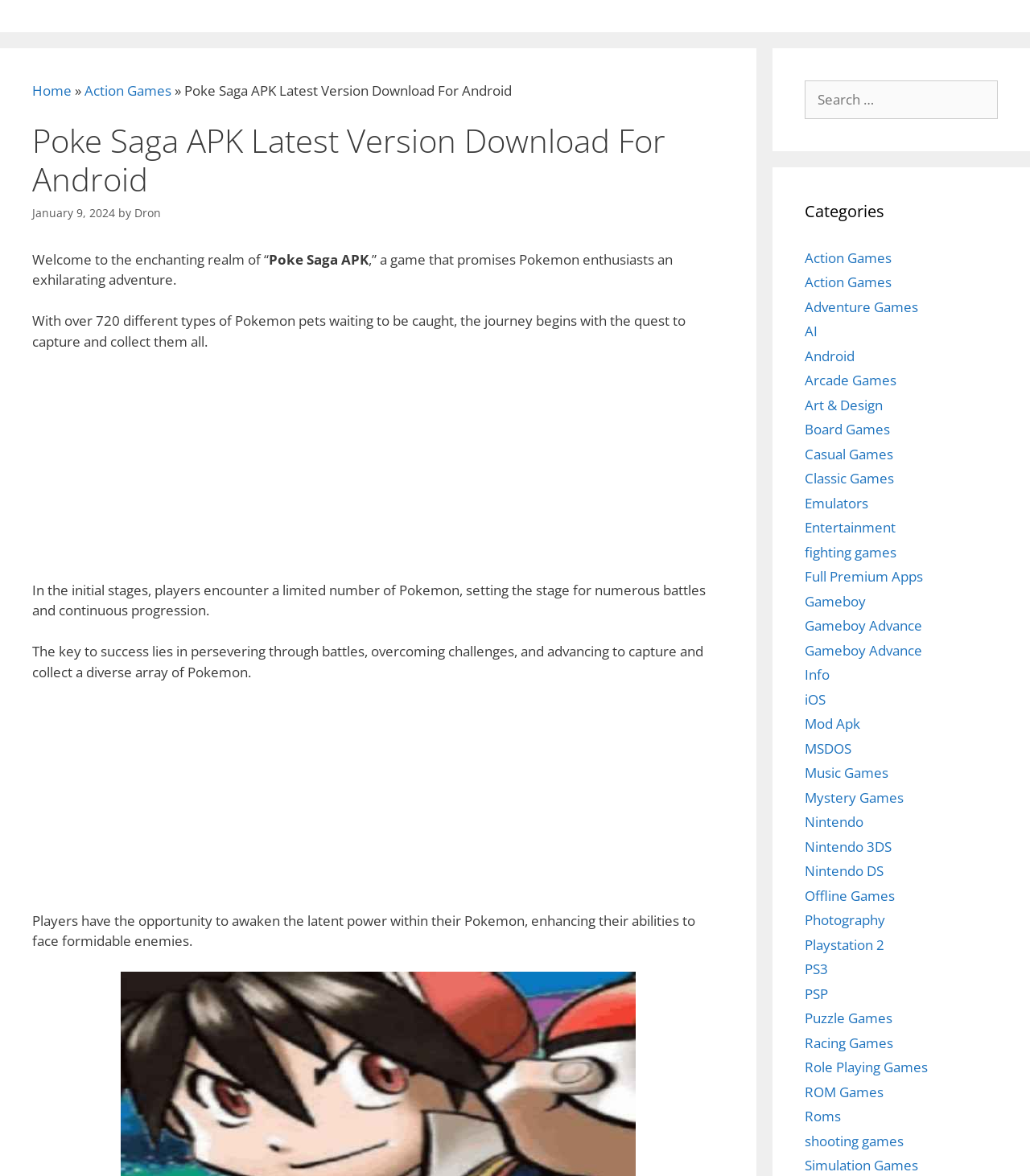Extract the main heading from the webpage content.

Poke Saga APK Latest Version Download For Android